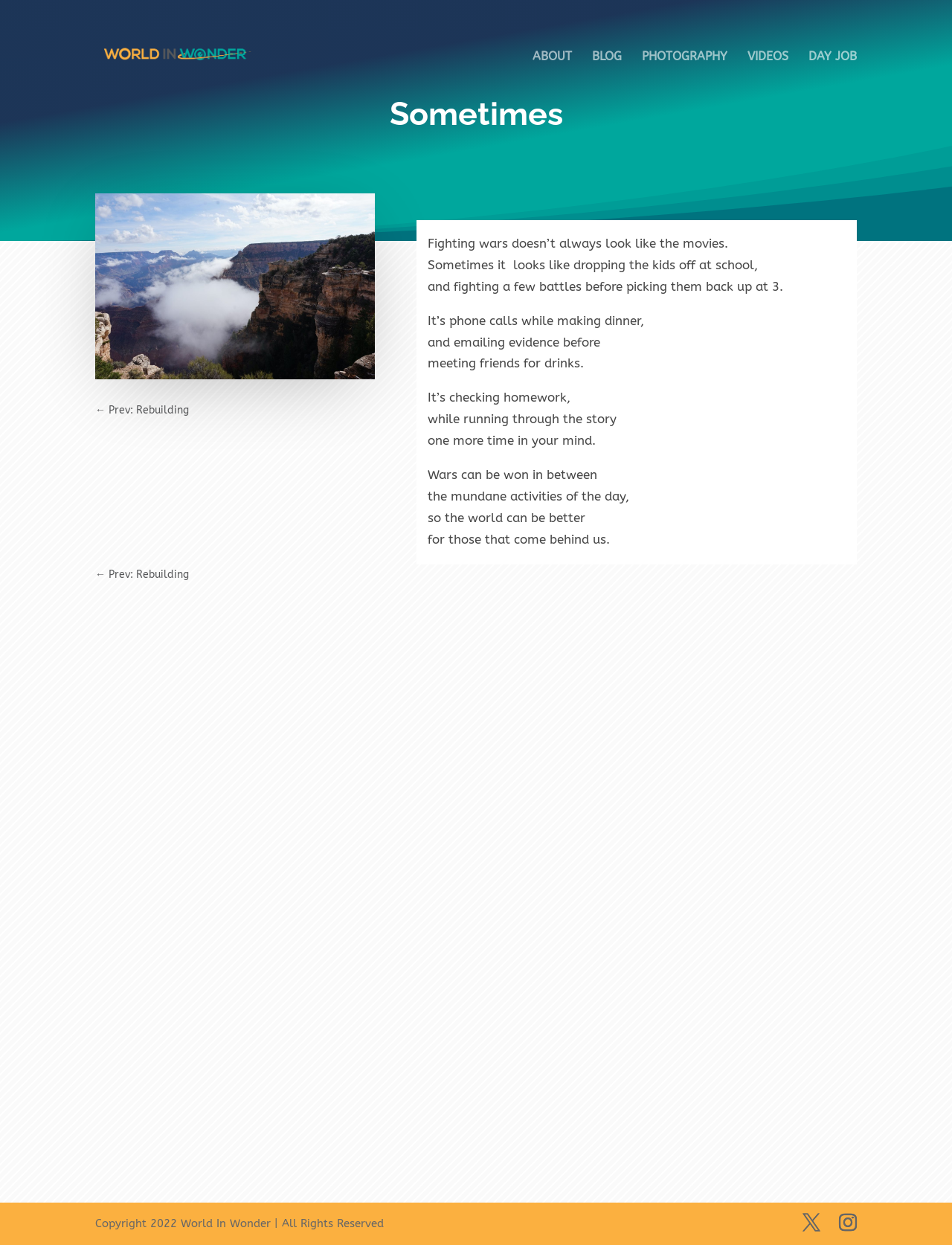Please predict the bounding box coordinates (top-left x, top-left y, bottom-right x, bottom-right y) for the UI element in the screenshot that fits the description: ← Prev: Rebuilding

[0.1, 0.322, 0.198, 0.338]